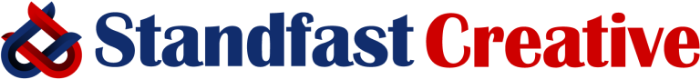Respond to the following question with a brief word or phrase:
What symbolizes collaboration and synergy in the logo?

stylized ampersand